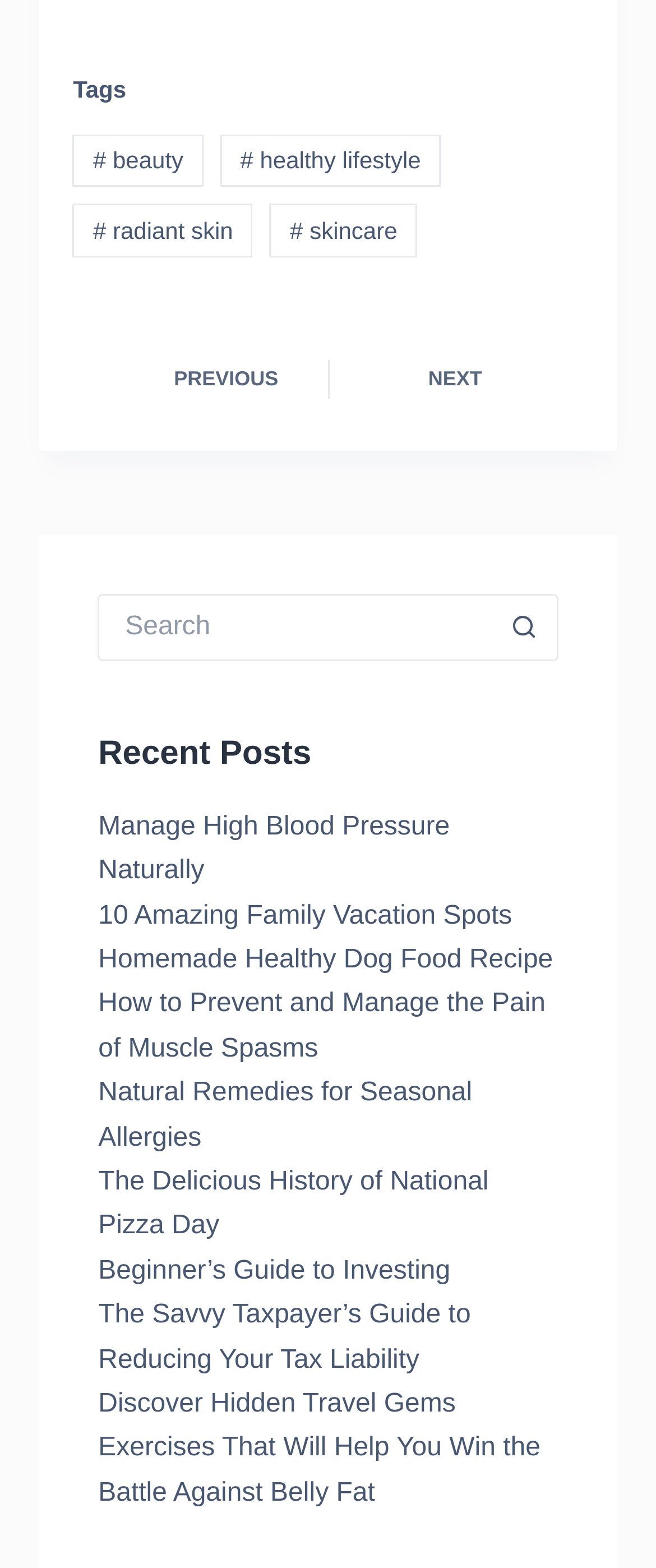Identify the bounding box coordinates for the UI element that matches this description: "Beginner’s Guide to Investing".

[0.15, 0.801, 0.686, 0.82]